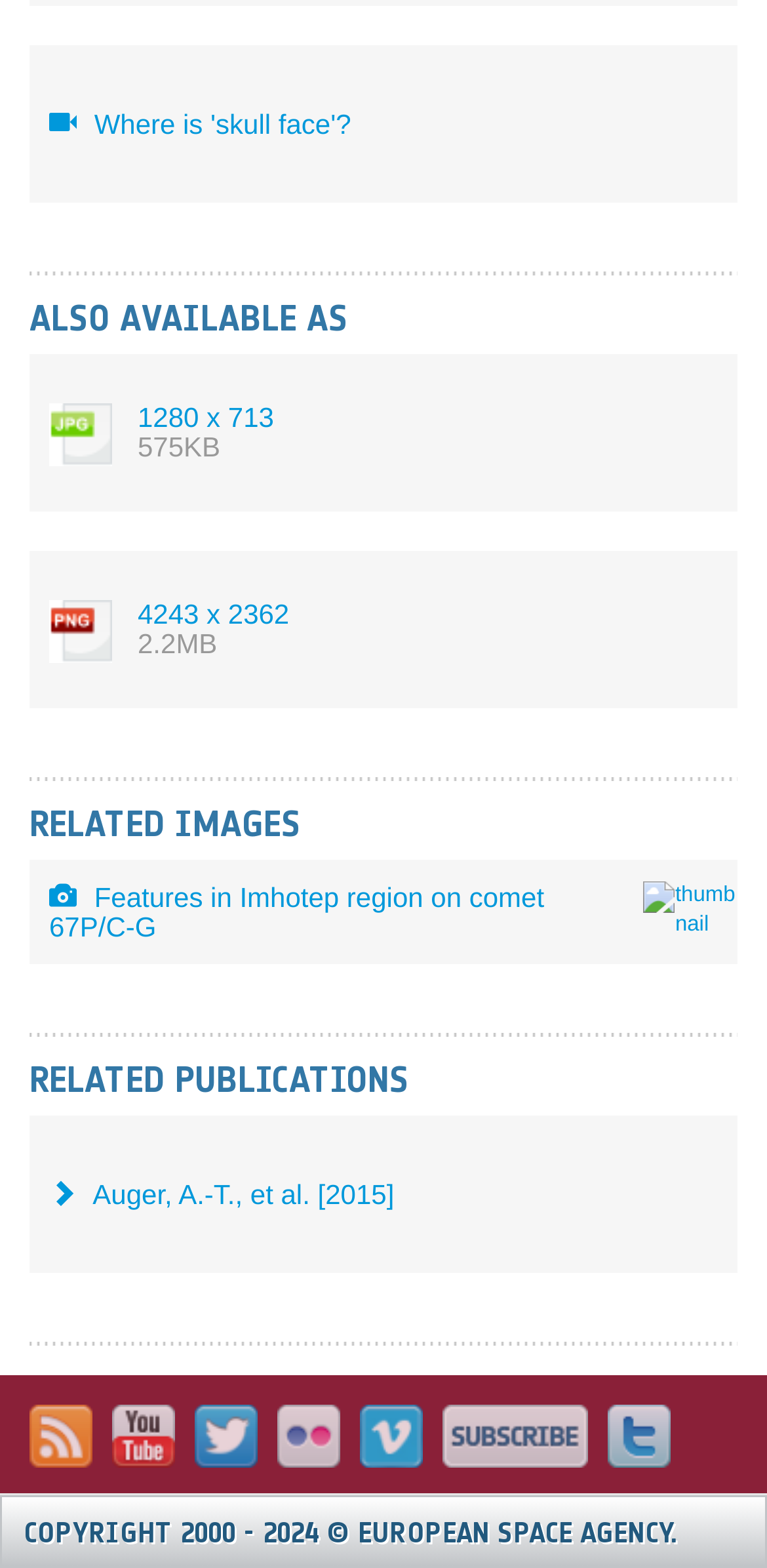For the given element description alt="Subscribe", determine the bounding box coordinates of the UI element. The coordinates should follow the format (top-left x, top-left y, bottom-right x, bottom-right y) and be within the range of 0 to 1.

[0.577, 0.896, 0.767, 0.936]